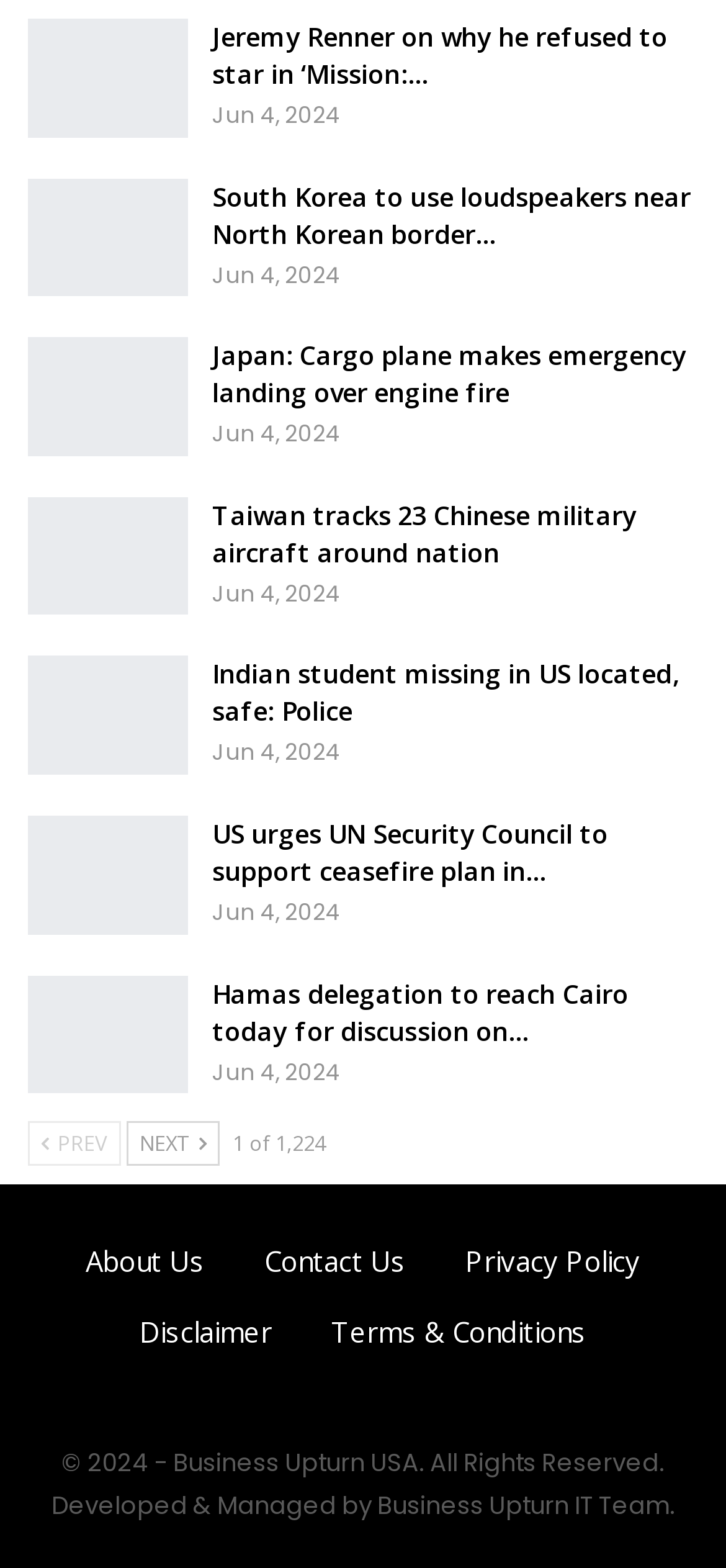Provide the bounding box coordinates, formatted as (top-left x, top-left y, bottom-right x, bottom-right y), with all values being floating point numbers between 0 and 1. Identify the bounding box of the UI element that matches the description: About us

[0.118, 0.793, 0.282, 0.816]